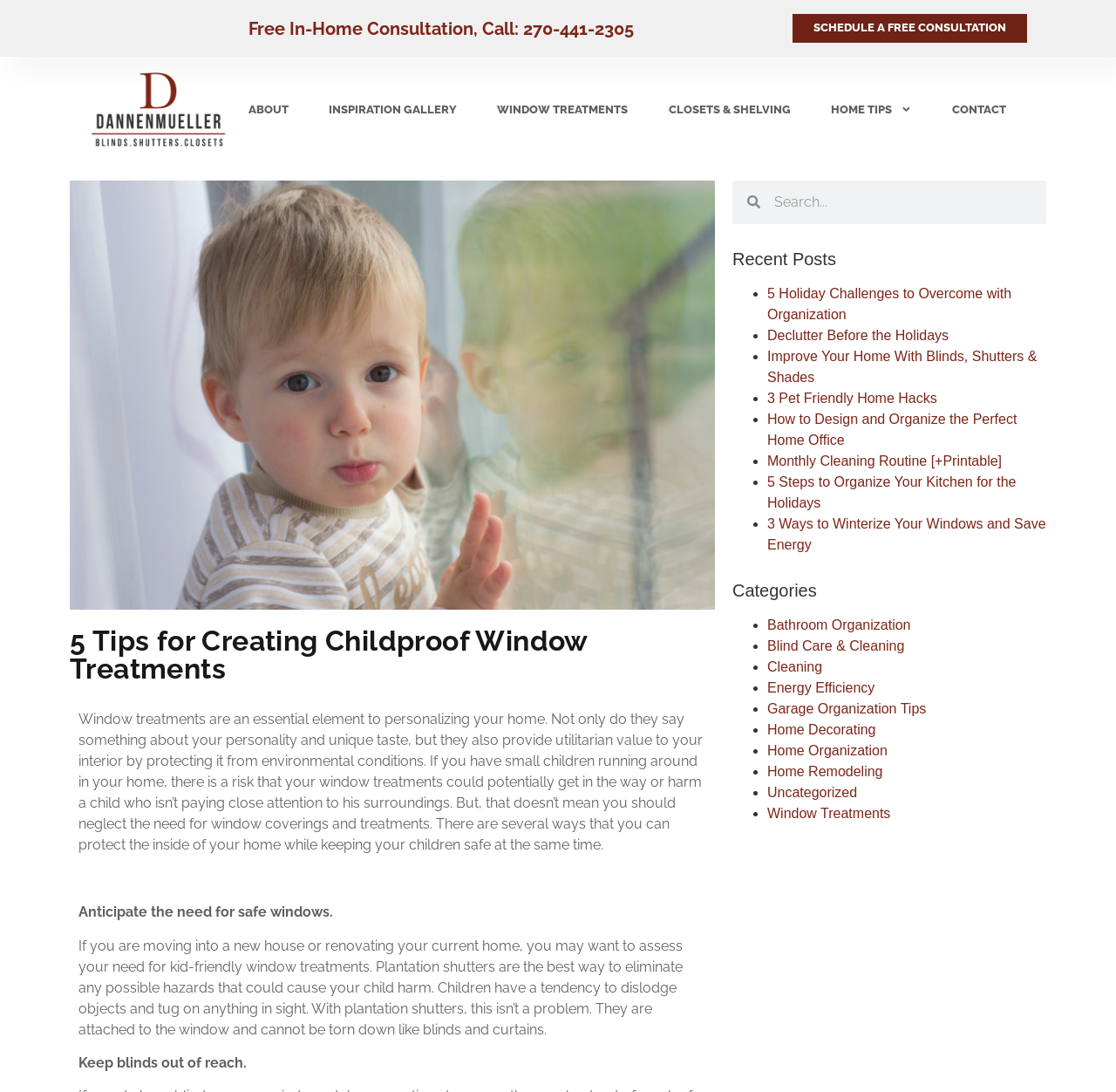Extract the main heading text from the webpage.

5 Tips for Creating Childproof Window Treatments